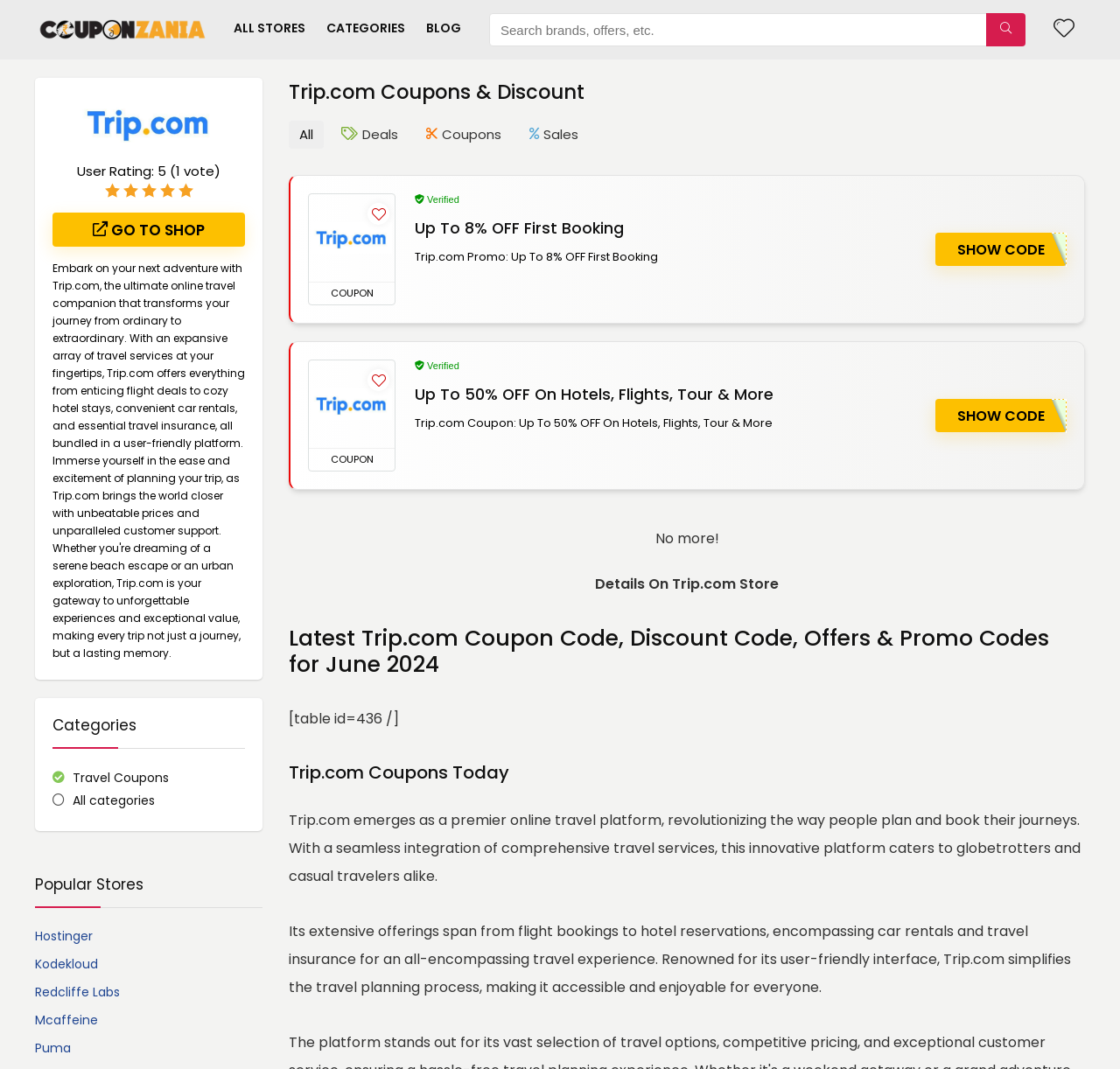Given the following UI element description: "Go to shop", find the bounding box coordinates in the webpage screenshot.

[0.047, 0.199, 0.219, 0.23]